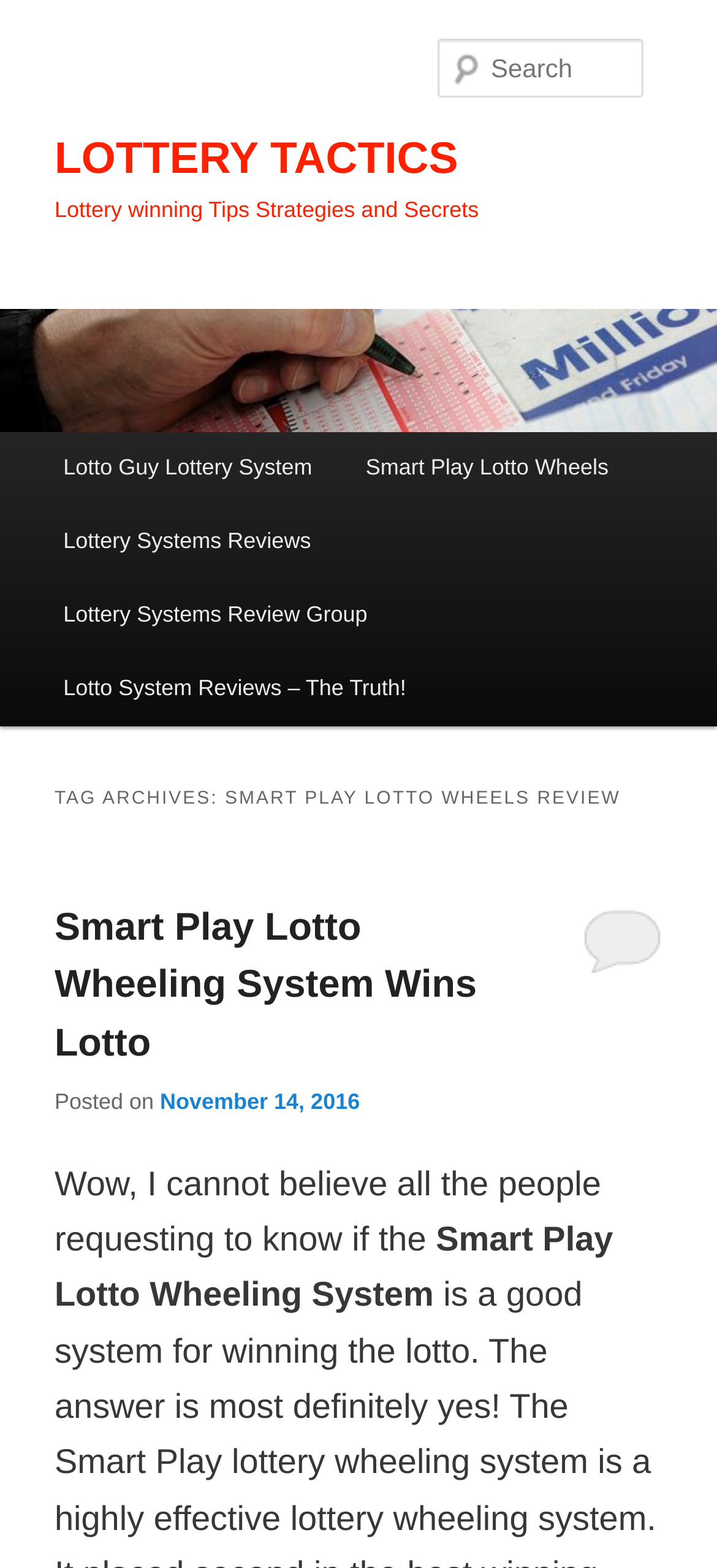Please answer the following question as detailed as possible based on the image: 
What is the name of the lottery system reviewed on this page?

I determined the answer by looking at the heading 'TAG ARCHIVES: SMART PLAY LOTTO WHEELS REVIEW' and the link 'Smart Play Lotto Wheels' in the main menu, which suggests that the page is reviewing this specific lottery system.